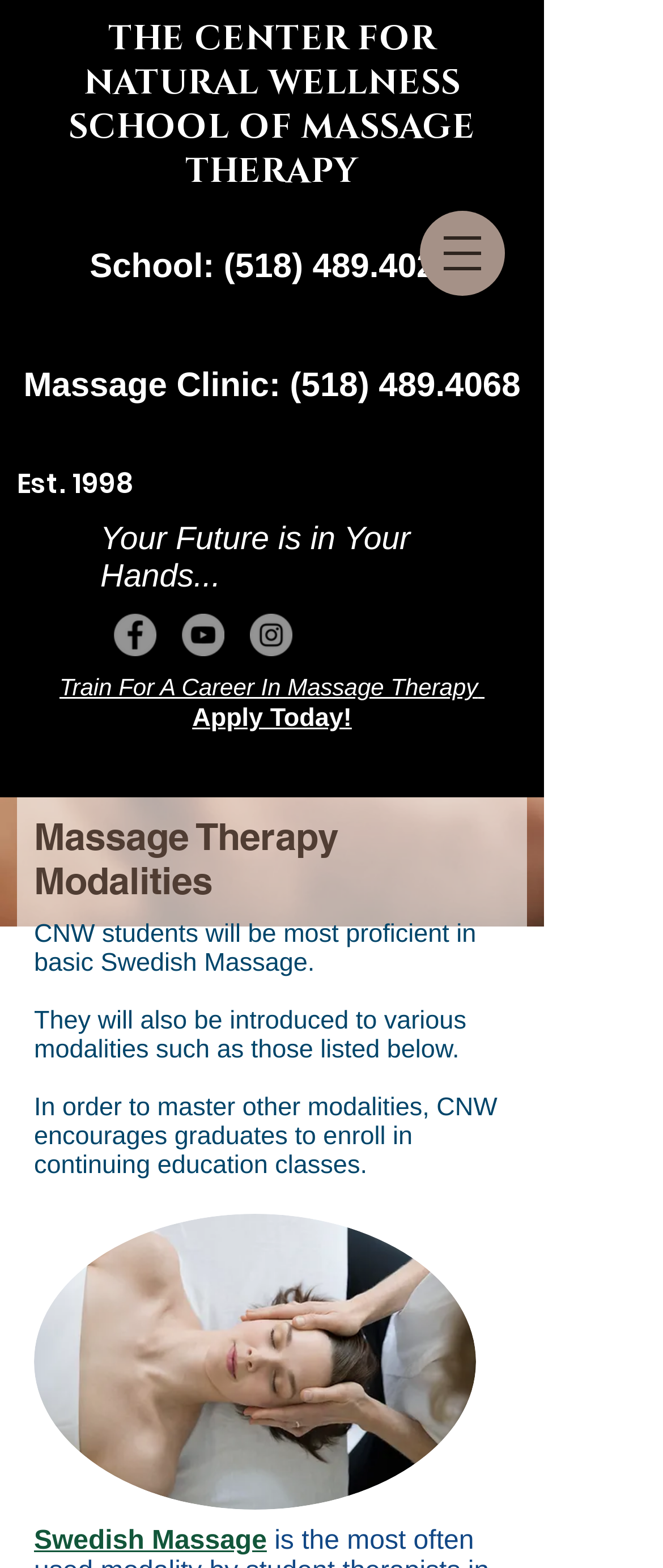Give a detailed explanation of the elements present on the webpage.

The webpage is about the Center for Natural Wellness School of Massage Therapy, with a focus on massage therapy modalities. At the top, there is a heading that reads "THE CENTER FOR NATURAL WELLNESS SCHOOL OF MASSAGE THERAPY" followed by "Est. 1998". Below this, there is a section with the school's contact information, including a phone number and a link to the massage clinic.

To the right of the contact information, there is a social bar with links to Facebook, YouTube, and Instagram, each accompanied by an icon. Below this, there is a button to open a navigation menu.

The main content of the page is divided into two sections. The first section has a heading that reads "Train For A Career In Massage Therapy Apply Today!" with a link to apply. Below this, there is a paragraph of text that describes the benefits of attending the school.

The second section is focused on massage therapy modalities. There is a heading that reads "Massage Therapy Modalities" followed by a description of the Swedish Massage technique. Below this, there is a list of other modalities that students will be introduced to, including an image of a head massage. The page also mentions that graduates are encouraged to enroll in continuing education classes to master other modalities.

Throughout the page, there are several static text elements and links that provide additional information about the school and its programs.